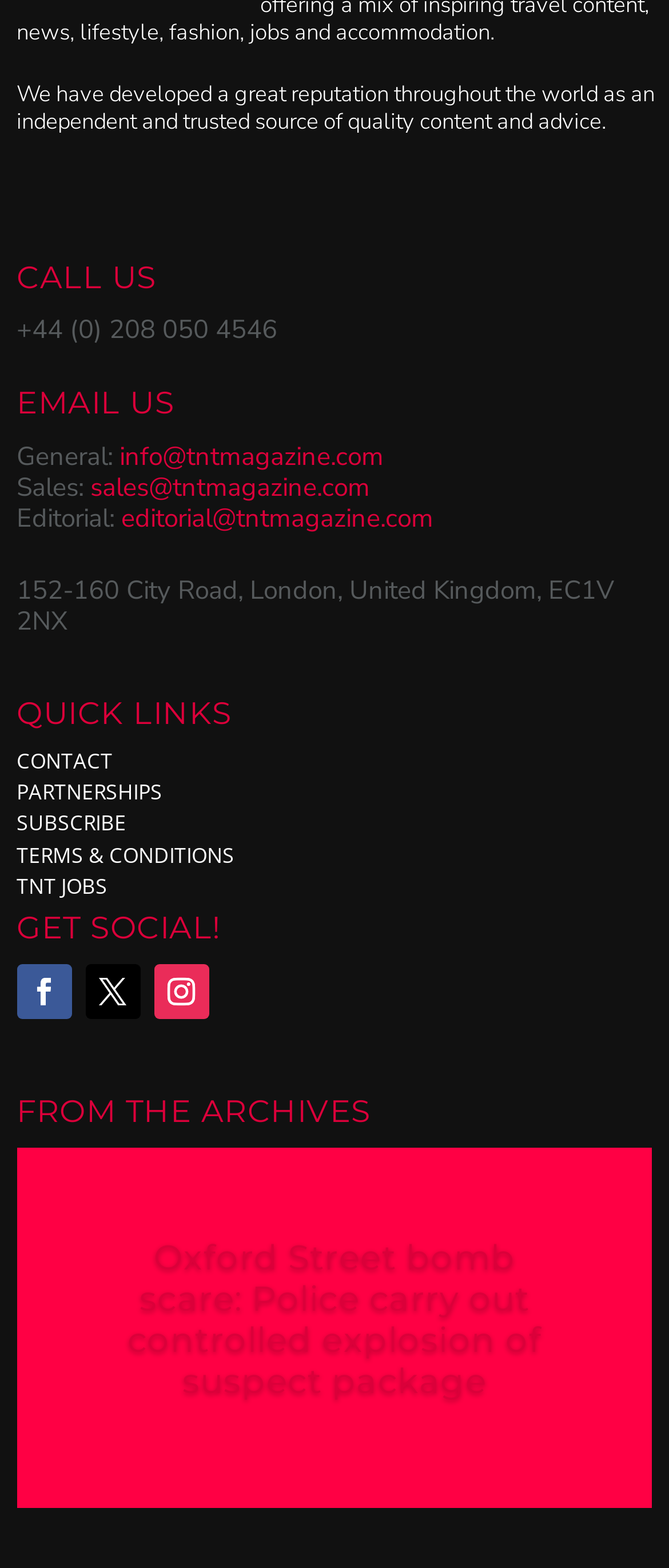Locate the bounding box coordinates of the segment that needs to be clicked to meet this instruction: "Call the phone number".

[0.025, 0.2, 0.415, 0.221]